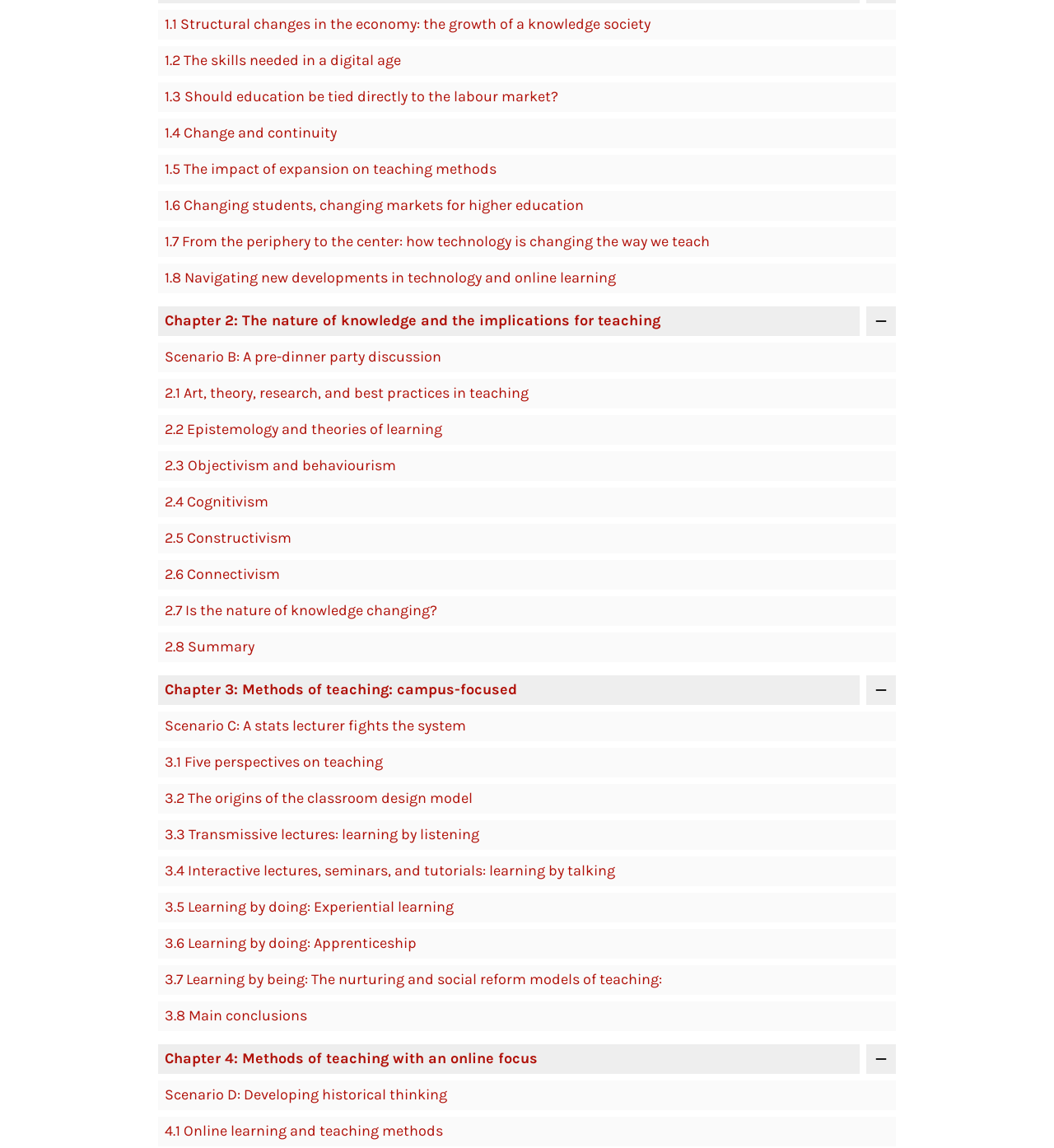Identify the bounding box coordinates of the area that should be clicked in order to complete the given instruction: "Go to '2.1 Art, theory, research, and best practices in teaching'". The bounding box coordinates should be four float numbers between 0 and 1, i.e., [left, top, right, bottom].

[0.156, 0.334, 0.502, 0.35]